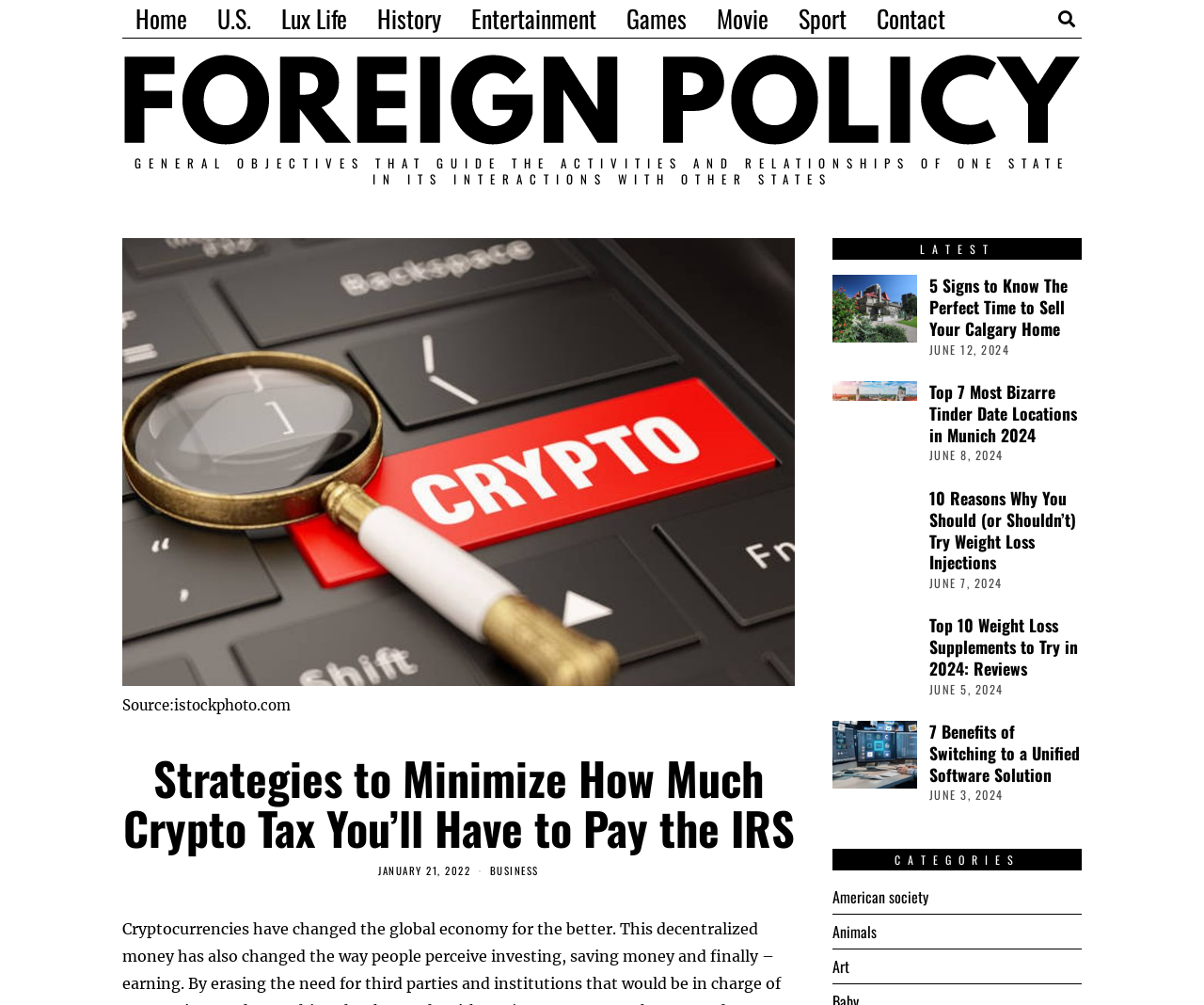Please answer the following question using a single word or phrase: 
How many categories are listed at the bottom of the webpage?

3